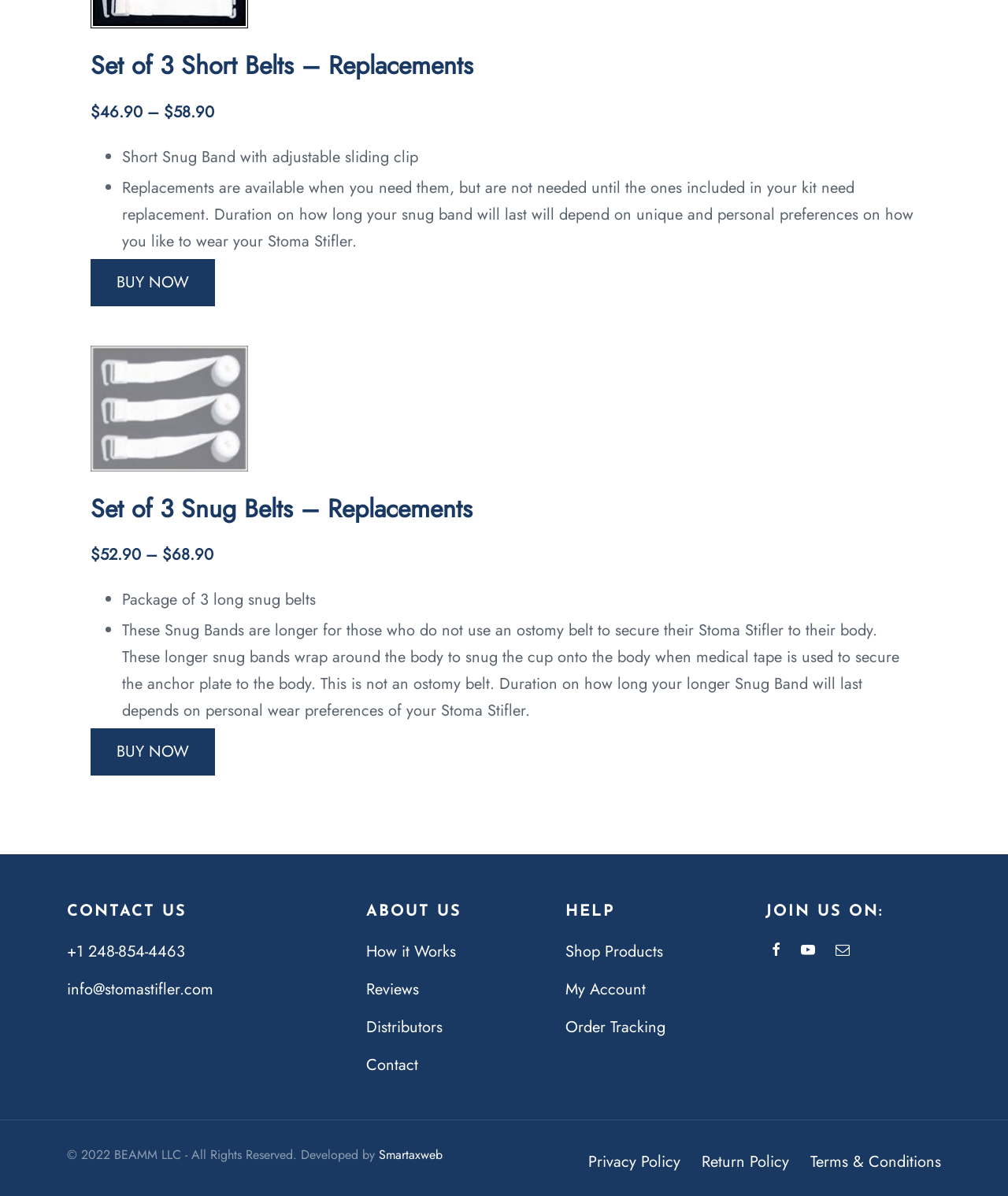Highlight the bounding box coordinates of the element that should be clicked to carry out the following instruction: "Click on Sage". The coordinates must be given as four float numbers ranging from 0 to 1, i.e., [left, top, right, bottom].

None